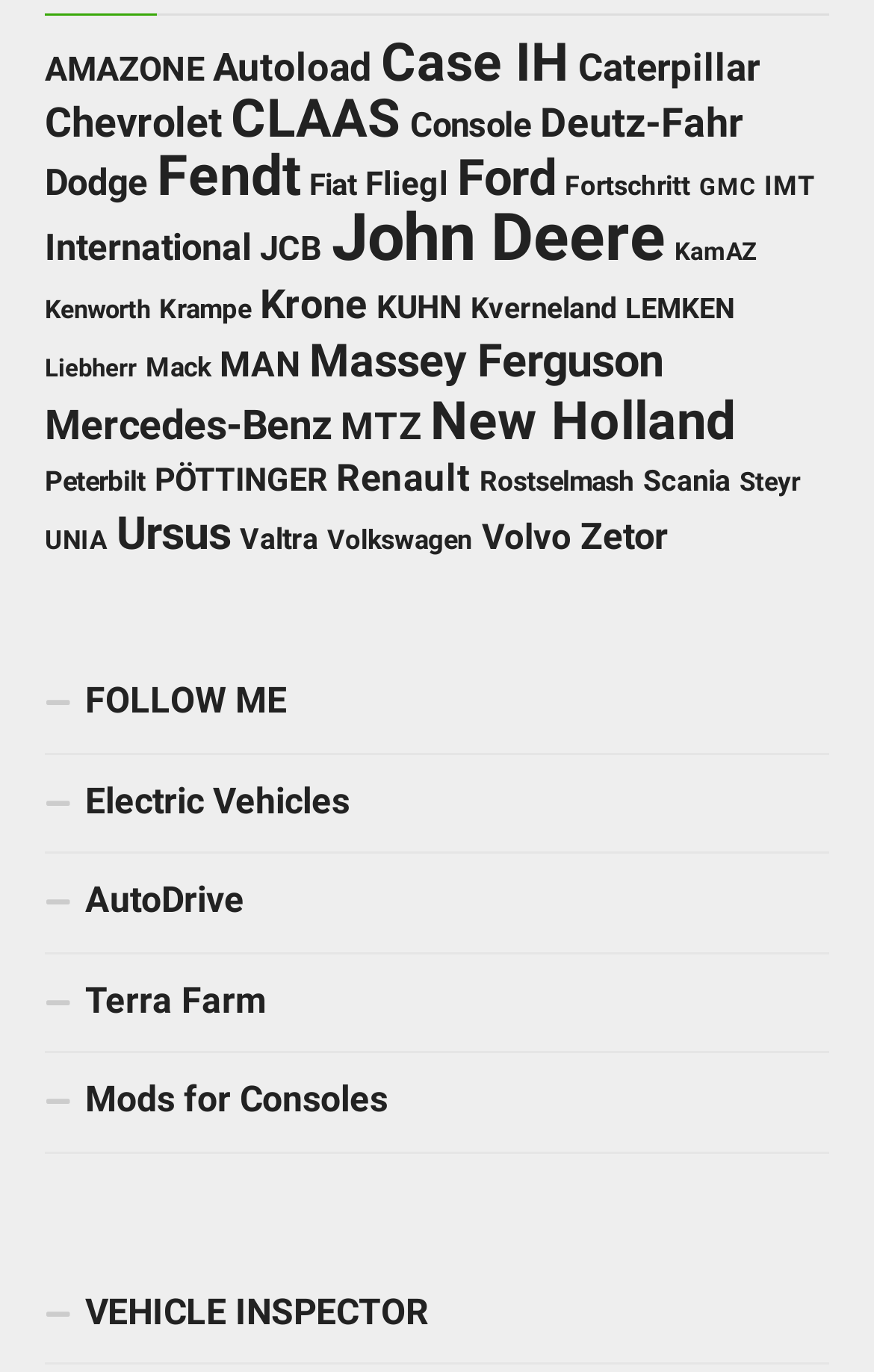Using the element description: "Mods for Consoles", determine the bounding box coordinates. The coordinates should be in the format [left, top, right, bottom], with values between 0 and 1.

[0.051, 0.768, 0.949, 0.84]